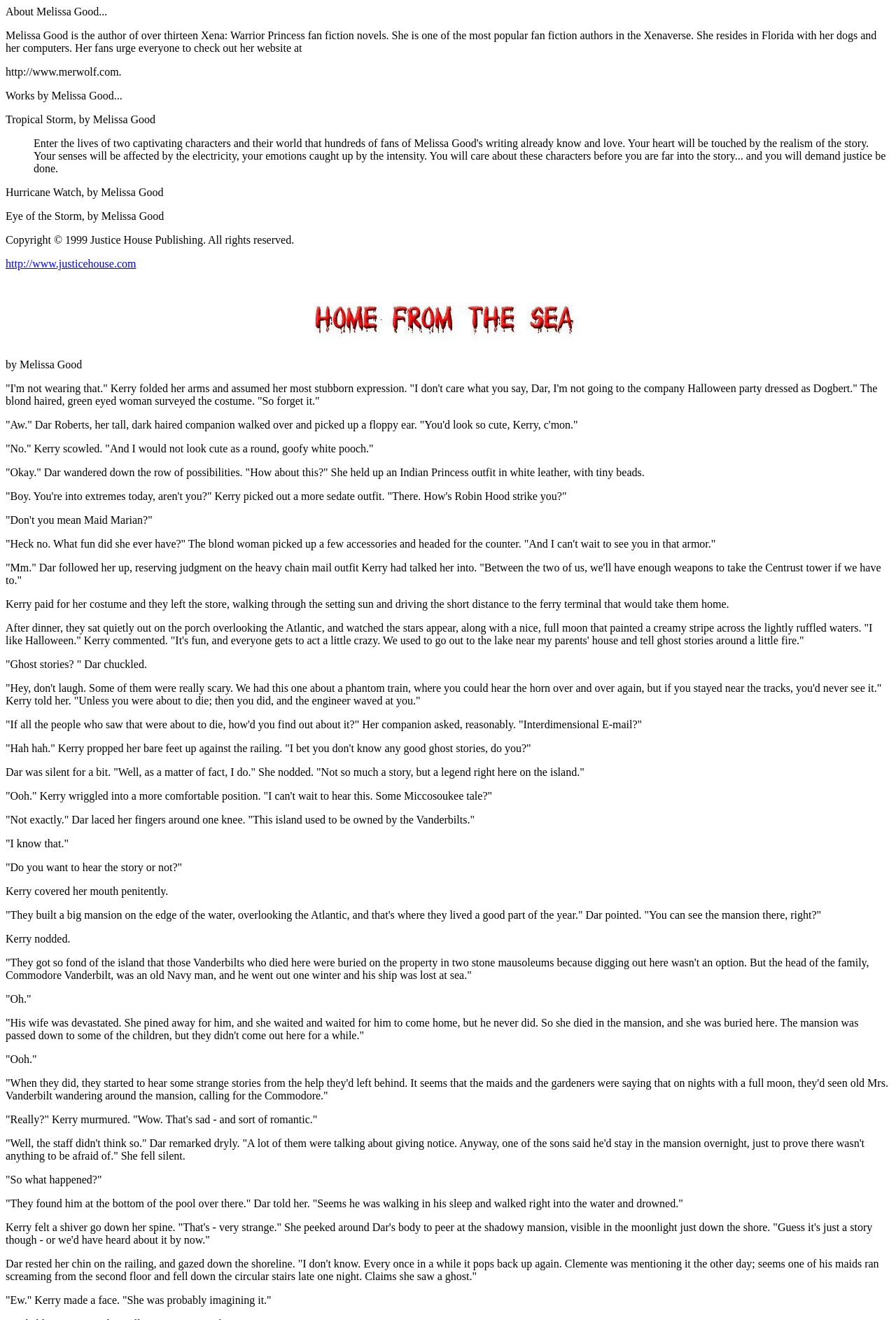Specify the bounding box coordinates (top-left x, top-left y, bottom-right x, bottom-right y) of the UI element in the screenshot that matches this description: http://www.justicehouse.com

[0.006, 0.195, 0.152, 0.204]